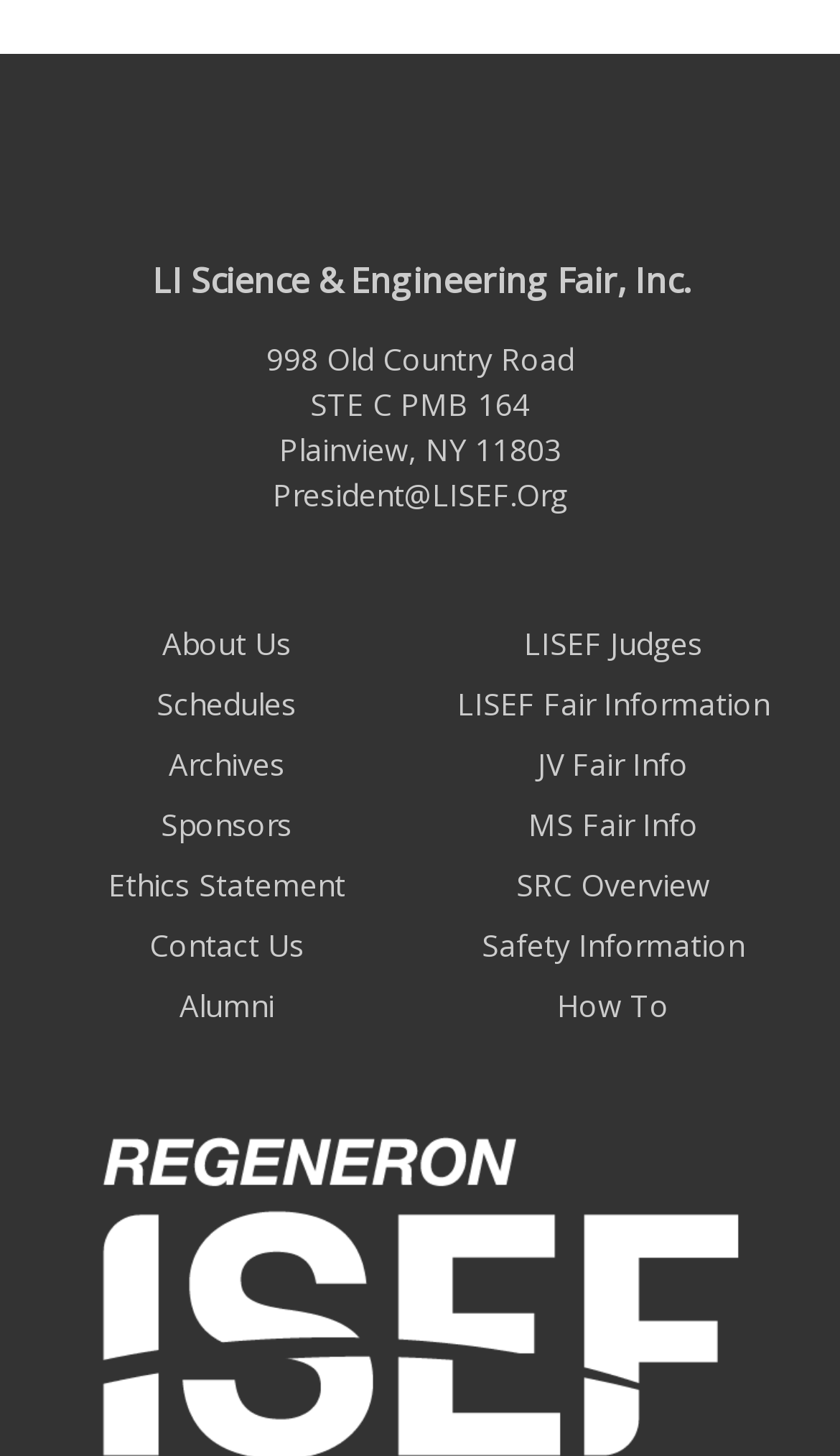Provide a brief response to the question below using a single word or phrase: 
What is the address of the organization?

998 Old Country Road, STE C PMB 164, Plainview, NY 11803